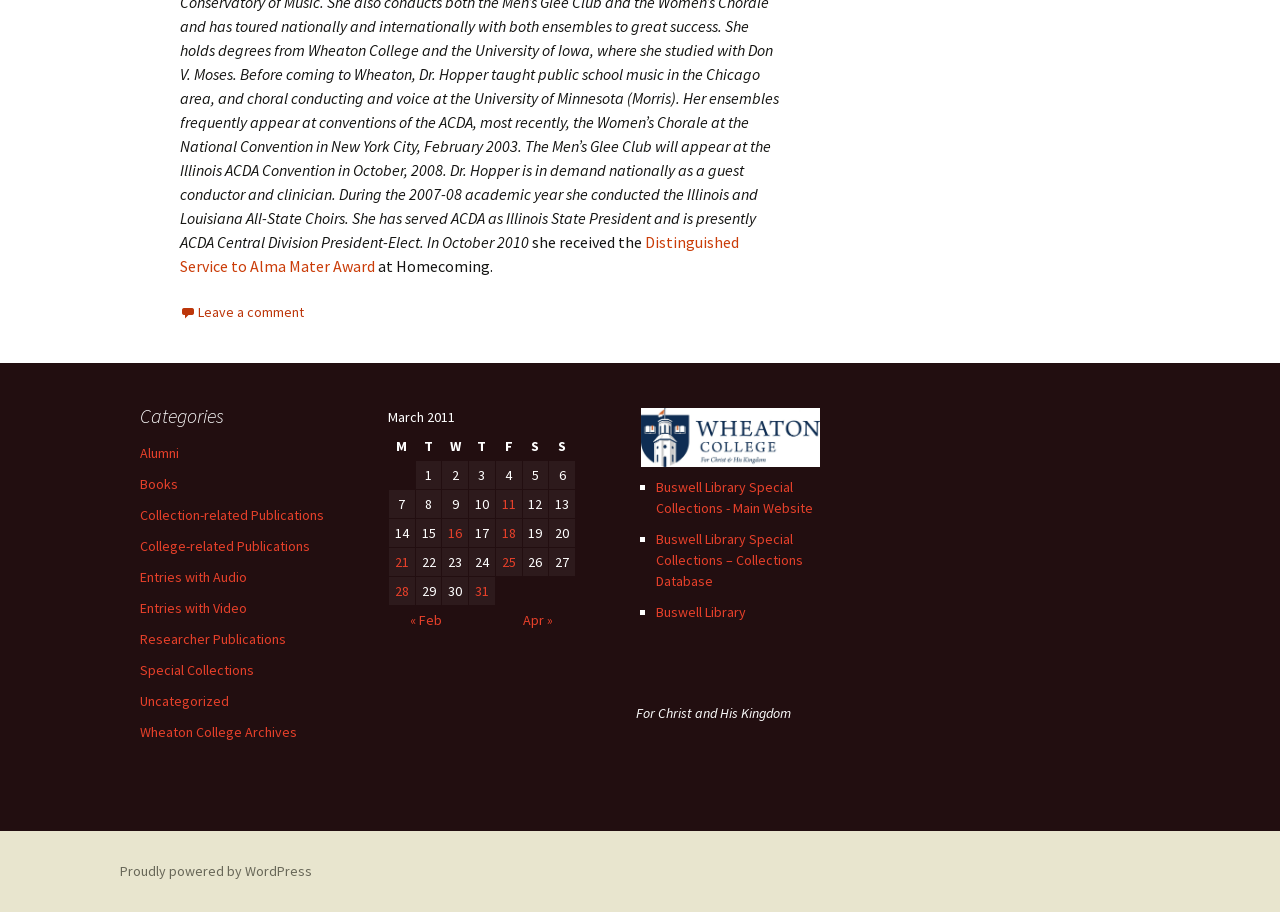Identify the bounding box coordinates of the clickable region to carry out the given instruction: "Leave a comment".

[0.141, 0.332, 0.238, 0.352]